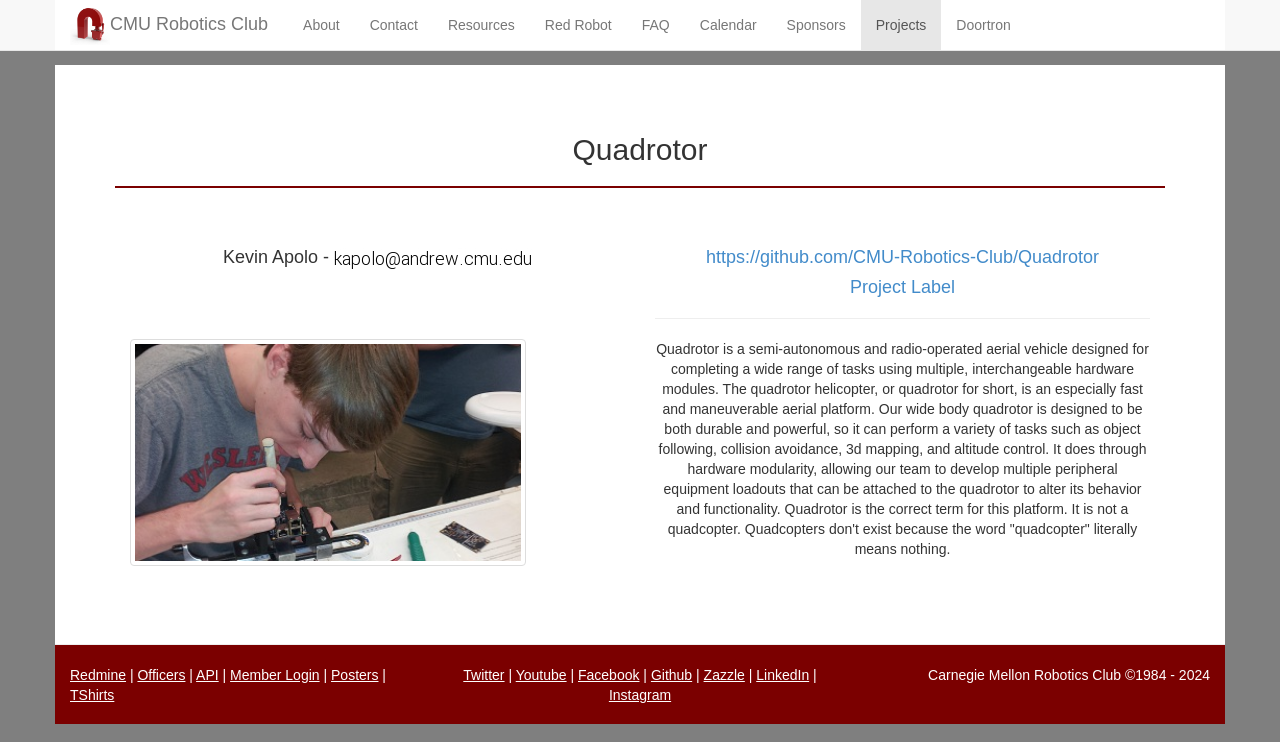Observe the image and answer the following question in detail: What is the purpose of the quadrotor?

The purpose of the quadrotor can be found in the StaticText element with the bounding box coordinates [0.513, 0.459, 0.898, 0.75]. The text describes the quadrotor as a semi-autonomous and radio-operated aerial vehicle designed for completing a wide range of tasks using multiple, interchangeable hardware modules.